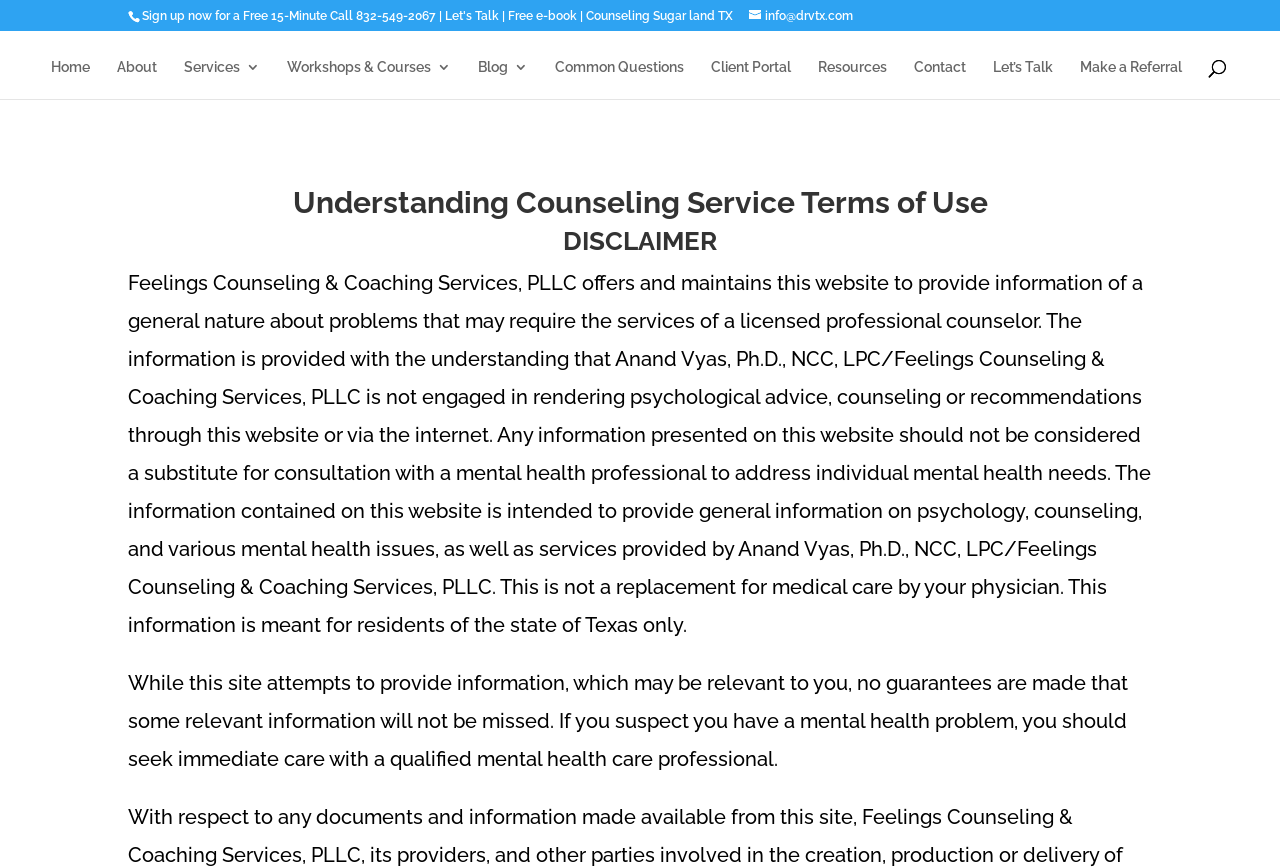Look at the image and answer the question in detail:
How many links are there in the top navigation menu?

I counted the number of links in the top navigation menu by looking at the links starting from 'Home' to 'Make a Referral', and there are 10 links in total.